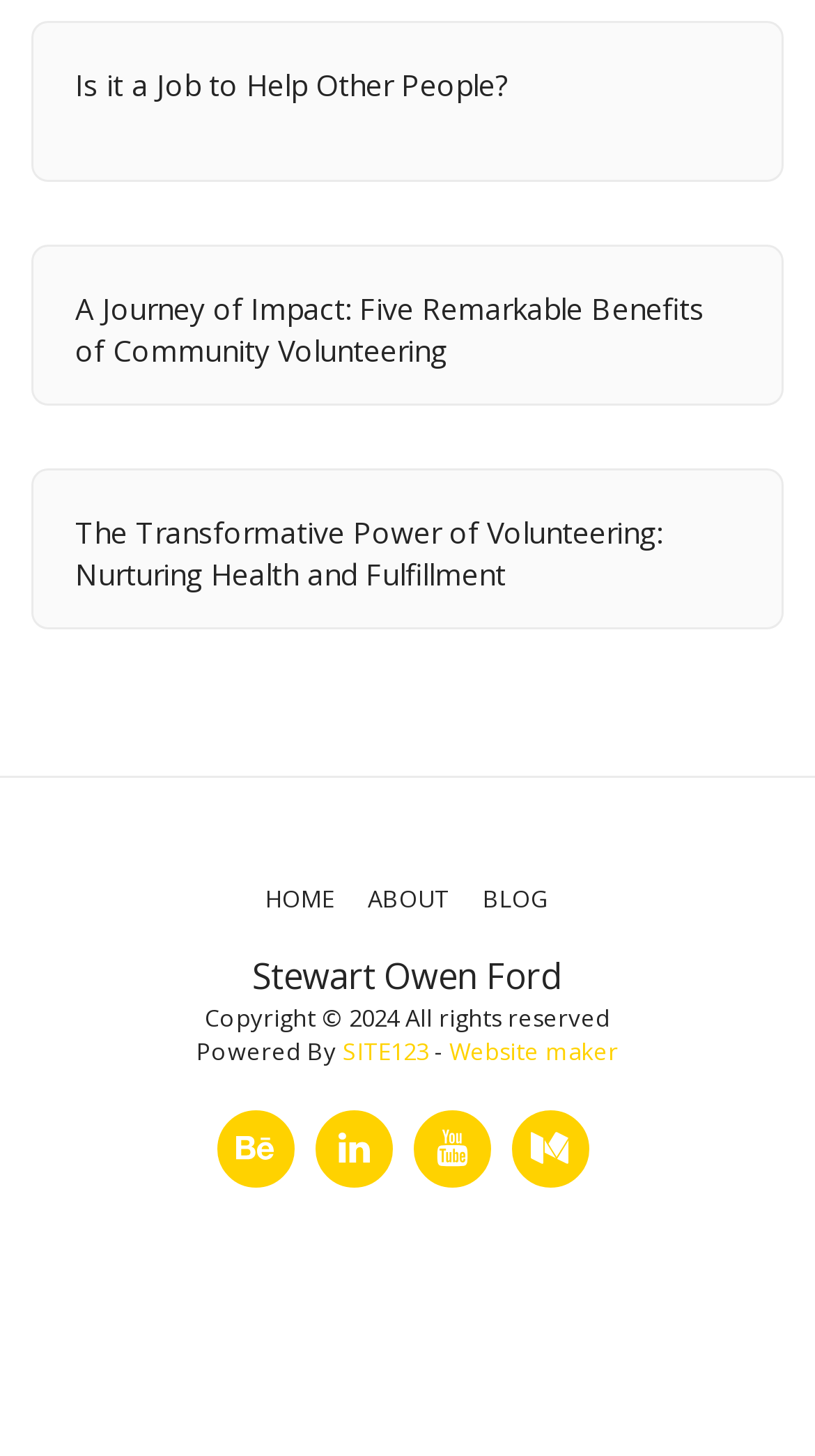Select the bounding box coordinates of the element I need to click to carry out the following instruction: "Explore High-risk Simulations".

None